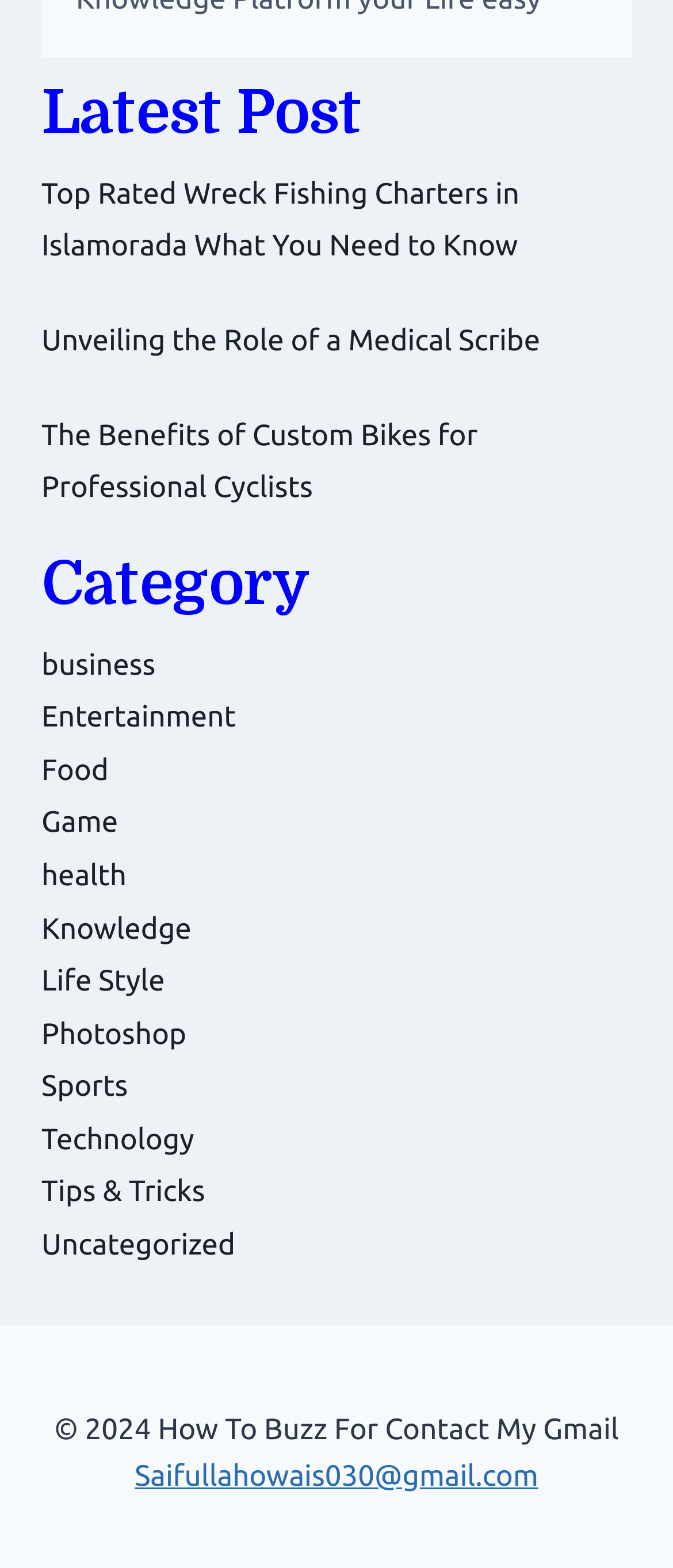Give a concise answer of one word or phrase to the question: 
How many categories are listed on the webpage?

13